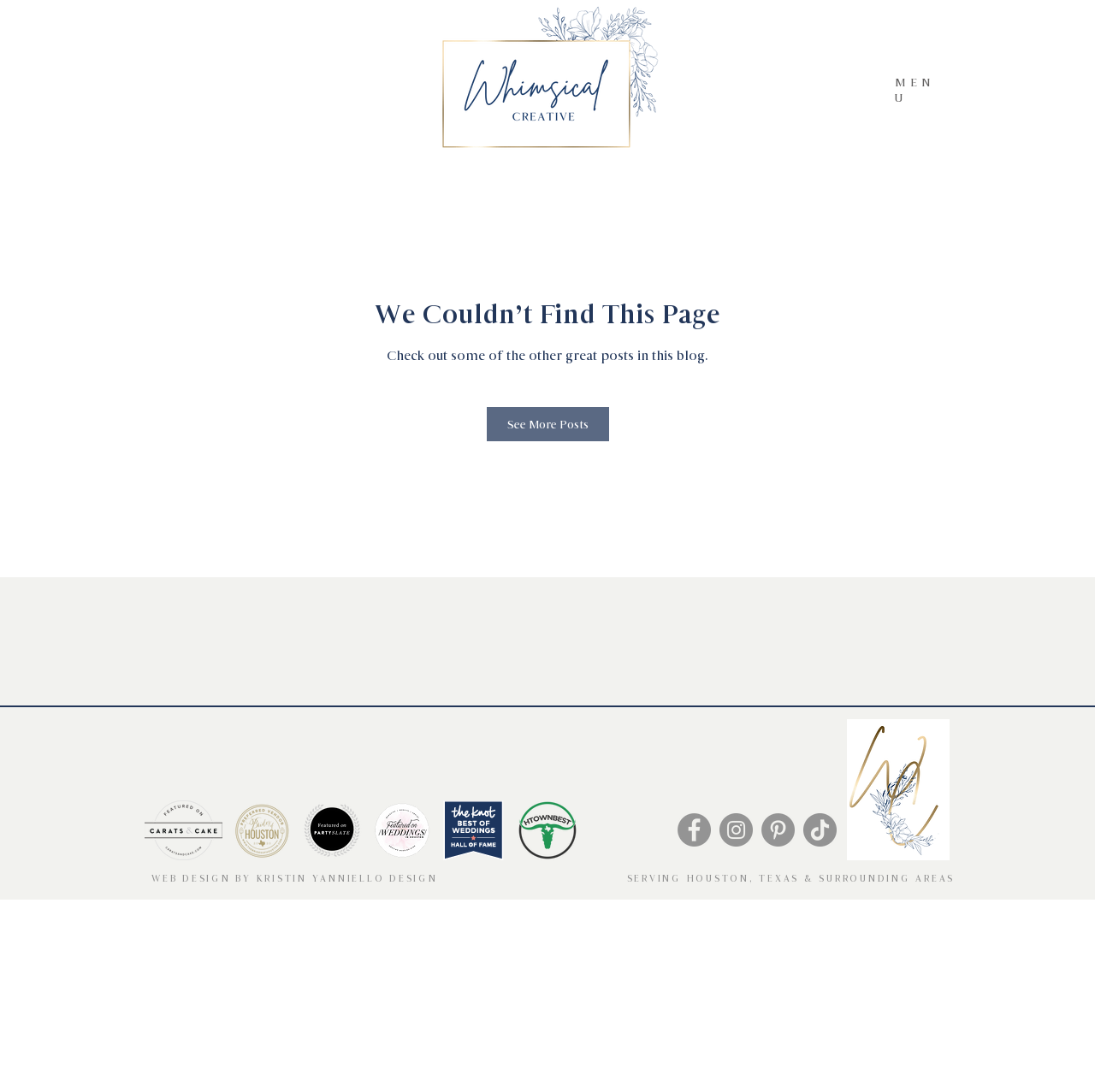Please locate the UI element described by "MENU" and provide its bounding box coordinates.

[0.817, 0.069, 0.854, 0.097]